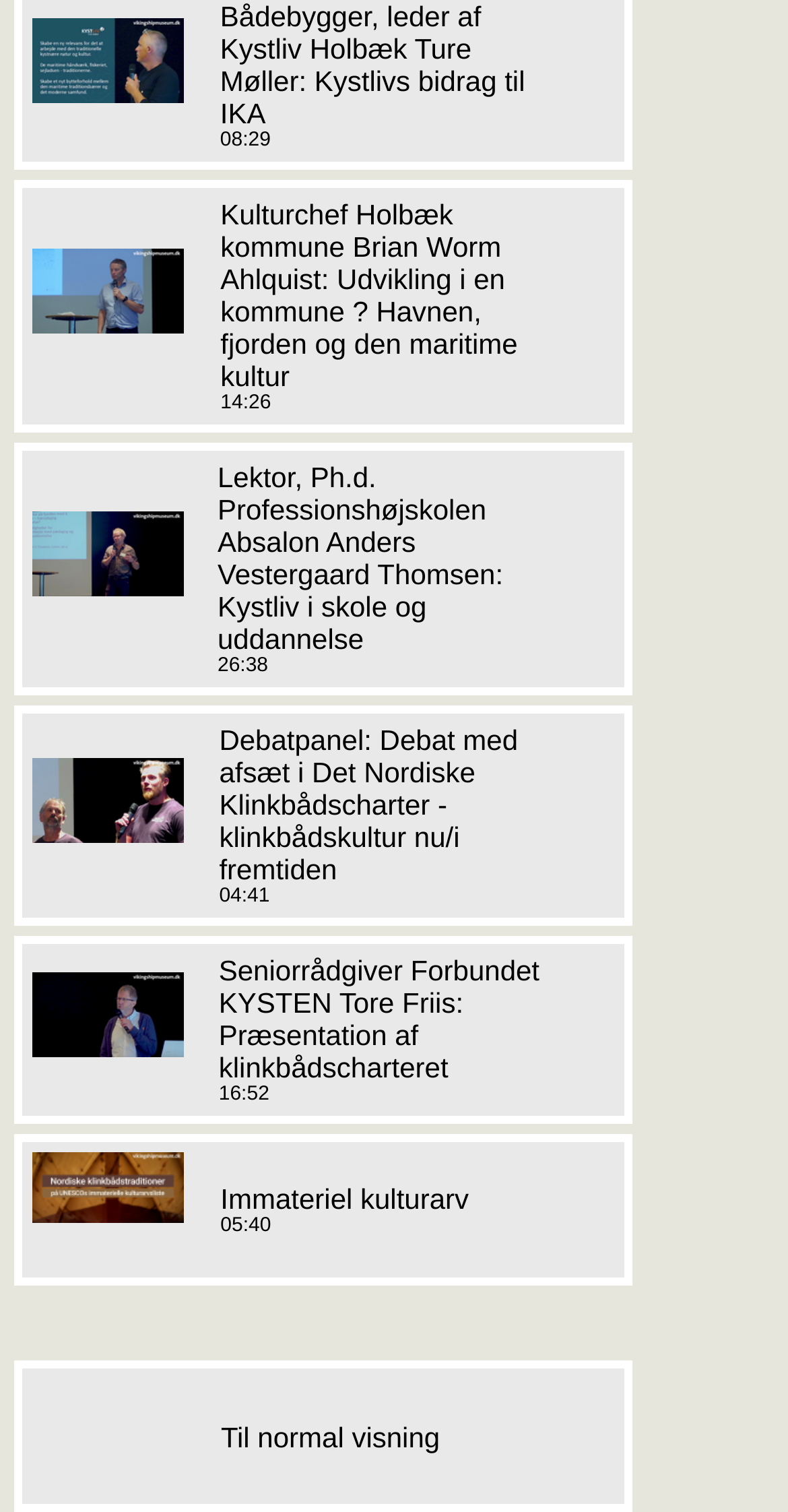How many images are on this webpage?
Please provide a single word or phrase as your answer based on the image.

15